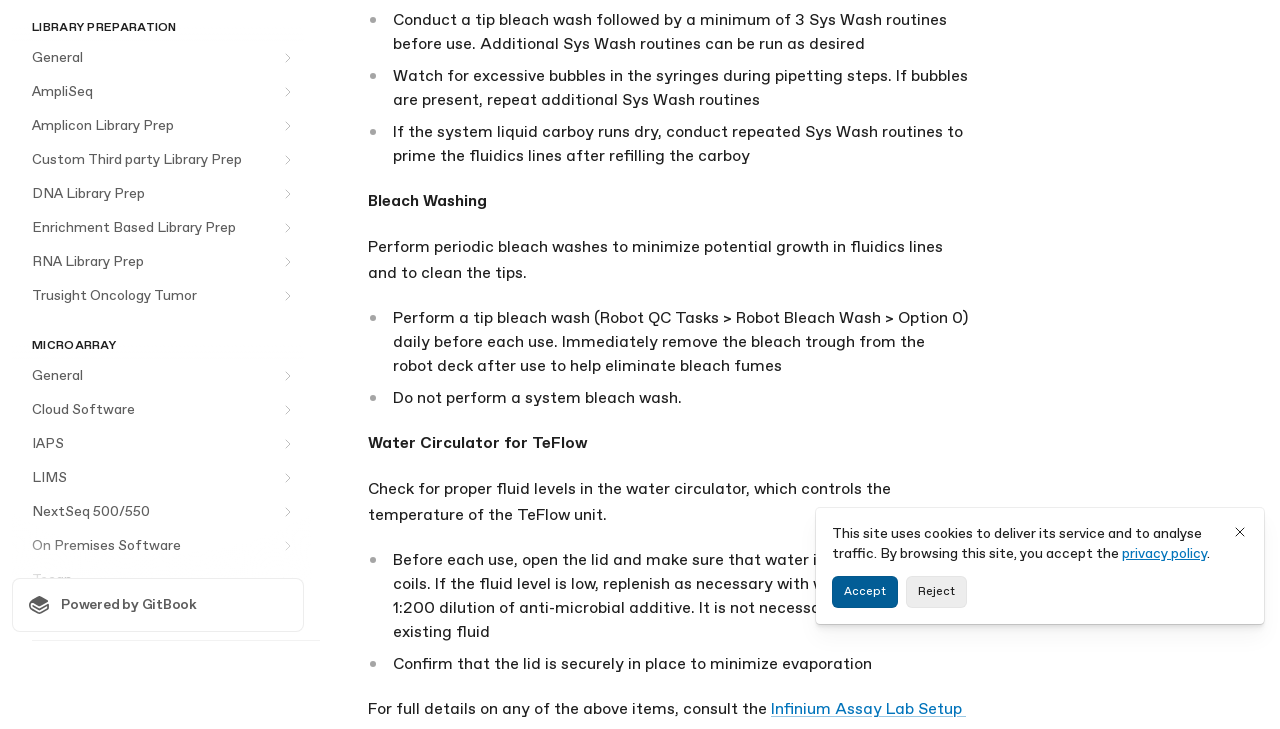Based on the element description "General", predict the bounding box coordinates of the UI element.

[0.009, 0.058, 0.238, 0.102]